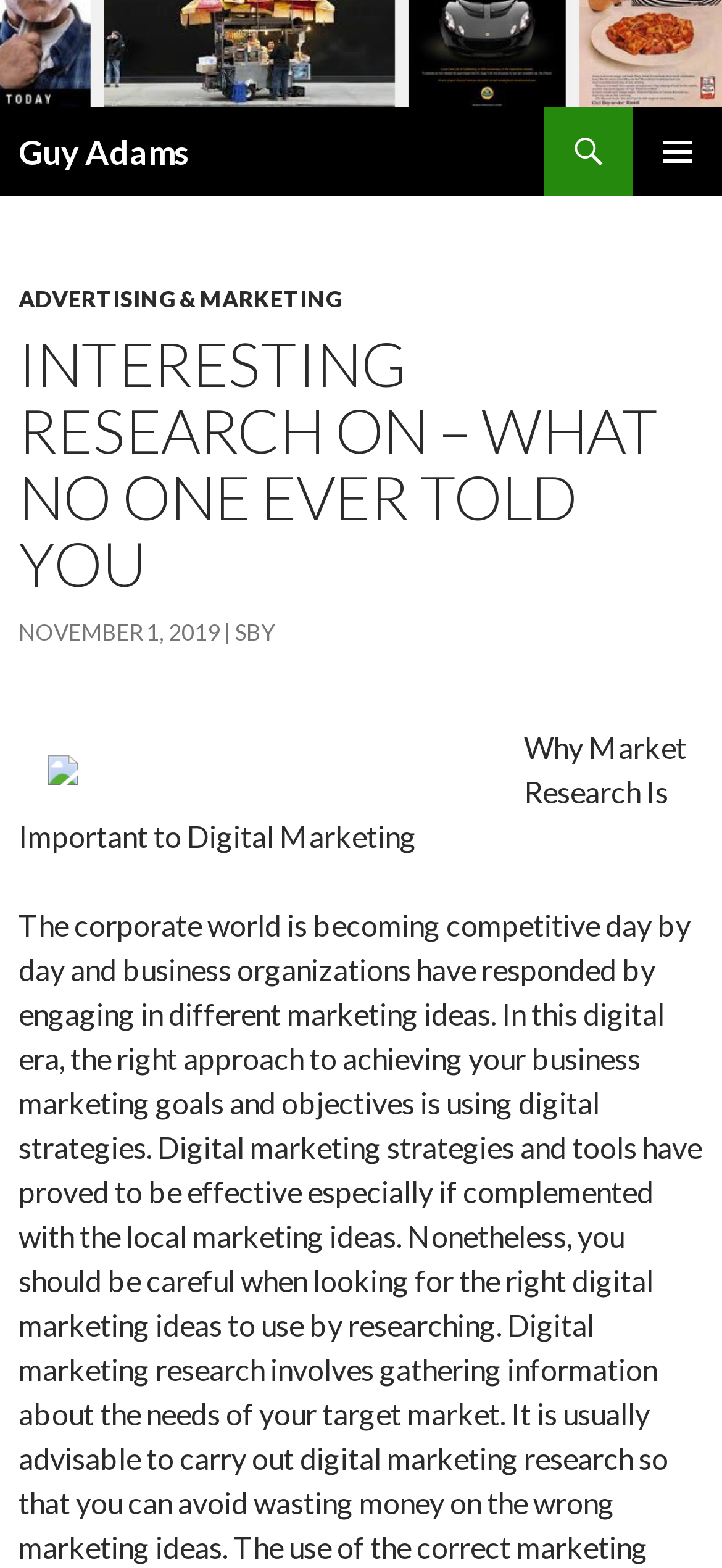Create a detailed narrative describing the layout and content of the webpage.

The webpage is about an article titled "Interesting Research on – What No One Ever Told You" by Guy Adams. At the top left corner, there is a link to the author's profile, accompanied by a small image of Guy Adams. Below this, there is a heading with the author's name. 

On the top right corner, there are three links: "Search", a button labeled "PRIMARY MENU", and a "SKIP TO CONTENT" link. The "SKIP TO CONTENT" link is followed by a header section that contains several links, including "ADVERTISING & MARKETING", the article title, and the publication date, "NOVEMBER 1, 2019". 

Below the header section, there is an image, and a paragraph of text that summarizes the article, stating "Why Market Research Is Important to Digital Marketing".